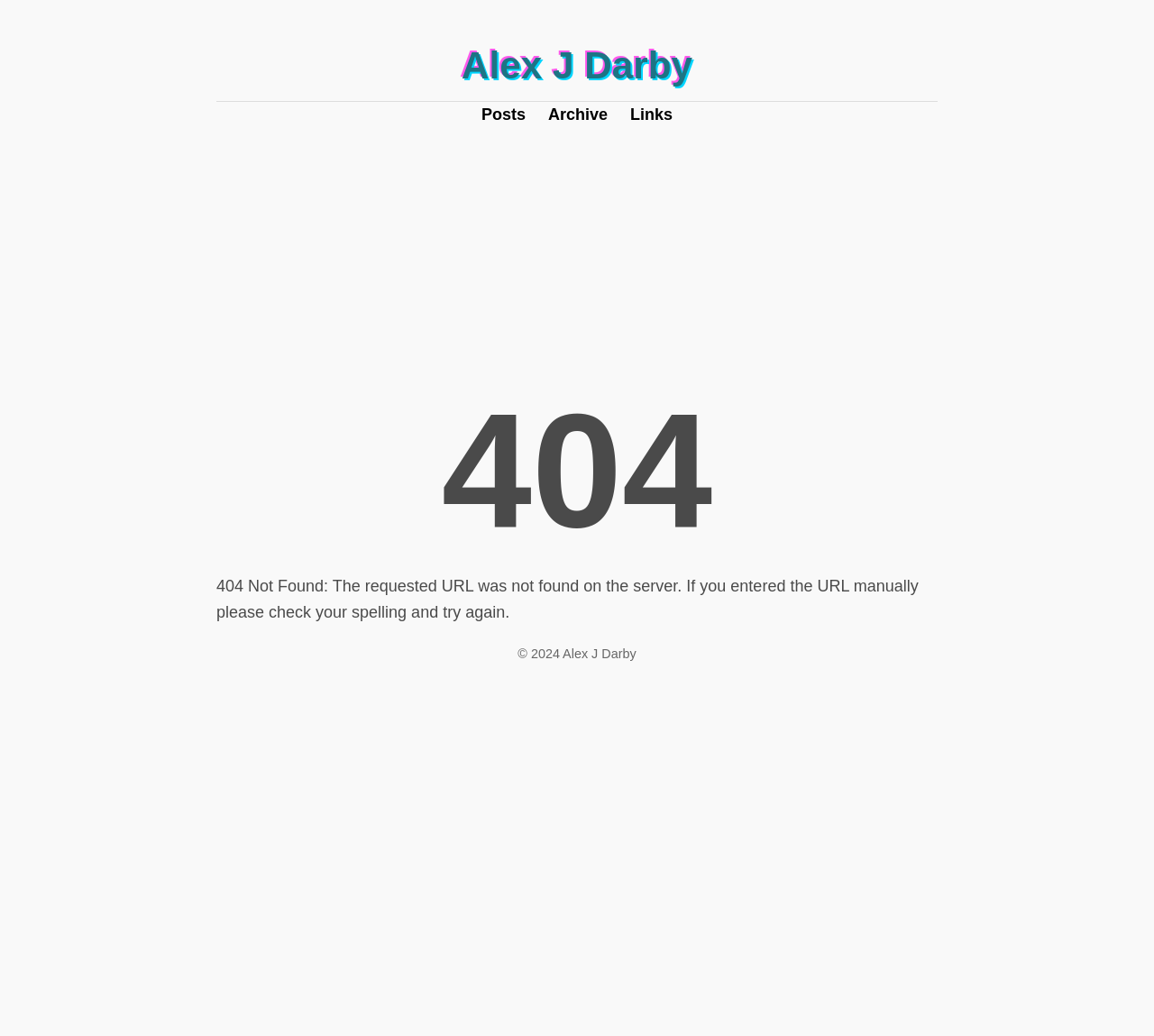Please provide a comprehensive response to the question below by analyzing the image: 
What is the current page status?

I determined the current page status by looking at the heading element with the text '404' and the static text element with the text '404 Not Found: The requested URL was not found on the server. If you entered the URL manually please check your spelling and try again.' which indicates that the page is currently showing a 404 error.